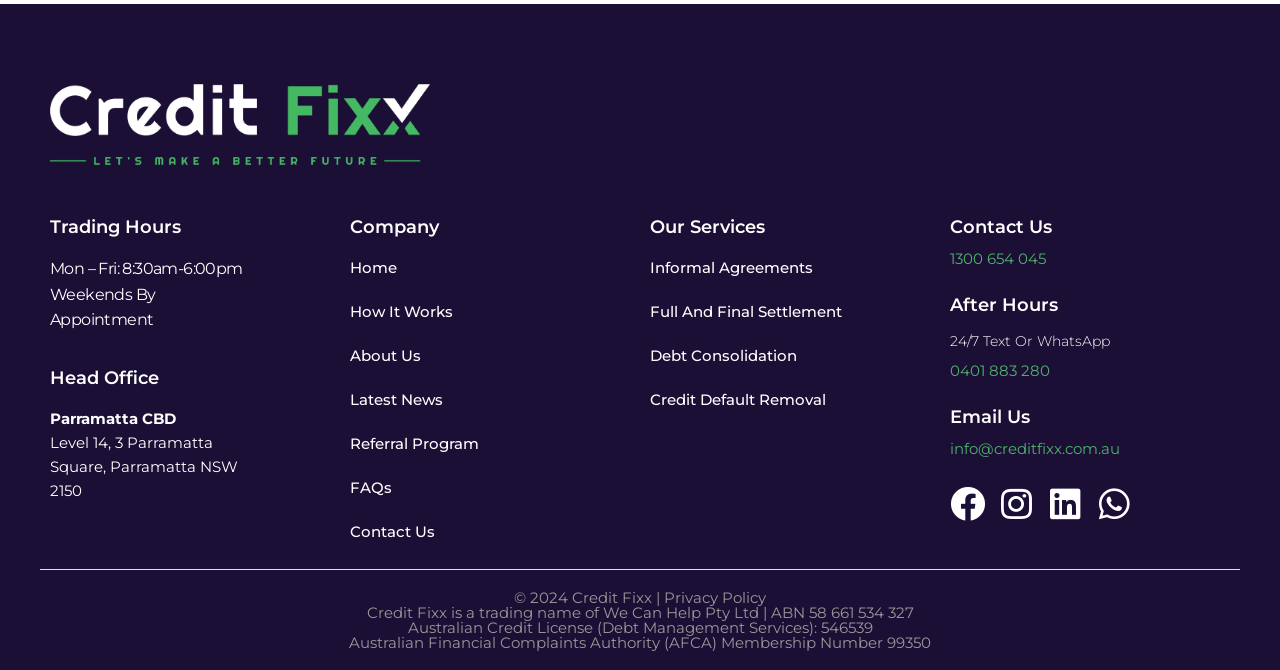For the given element description 0401 883 280, determine the bounding box coordinates of the UI element. The coordinates should follow the format (top-left x, top-left y, bottom-right x, bottom-right y) and be within the range of 0 to 1.

[0.742, 0.539, 0.82, 0.567]